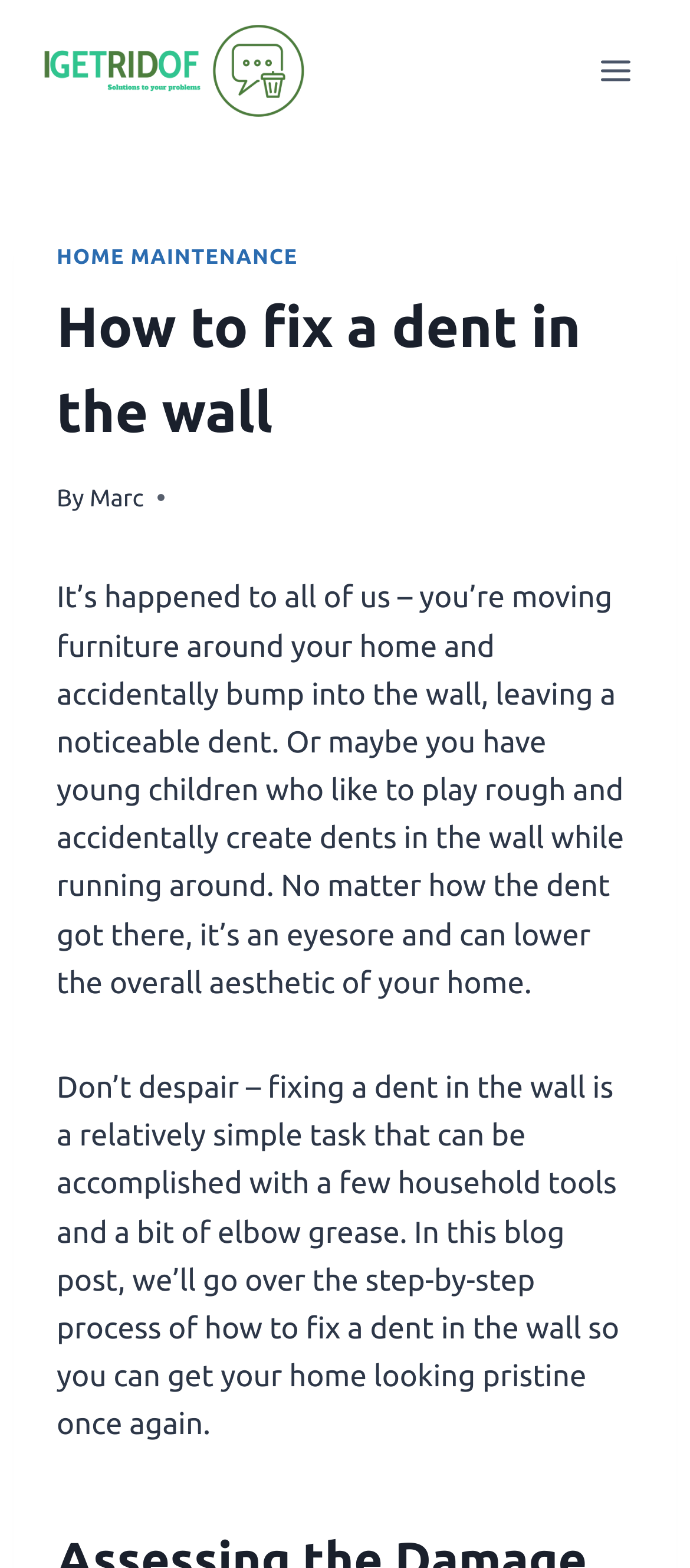Ascertain the bounding box coordinates for the UI element detailed here: "Home maintenance". The coordinates should be provided as [left, top, right, bottom] with each value being a float between 0 and 1.

[0.082, 0.157, 0.432, 0.172]